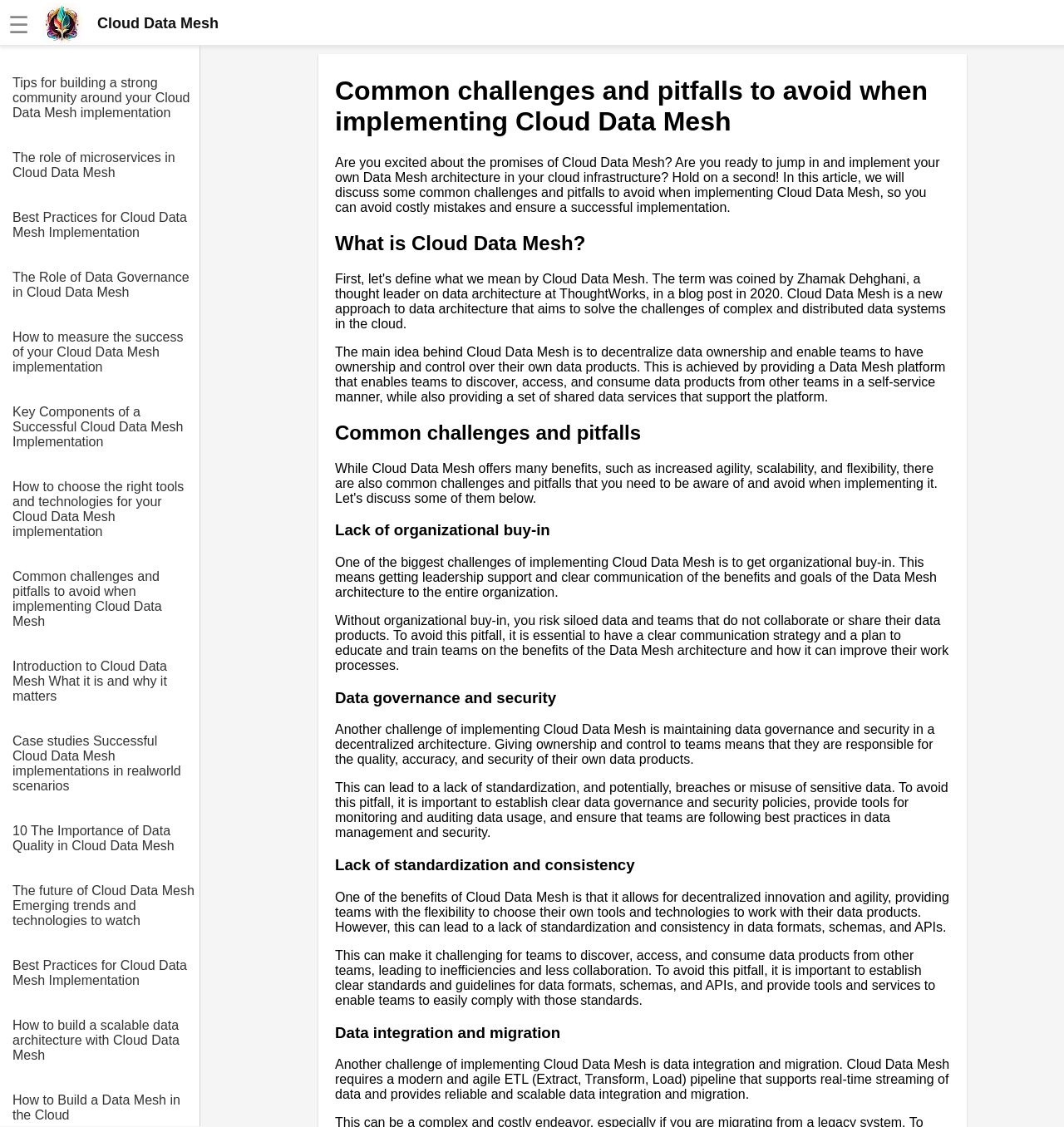Identify the bounding box coordinates of the section that should be clicked to achieve the task described: "Learn how to build a scalable data architecture with Cloud Data Mesh".

[0.012, 0.892, 0.188, 0.943]